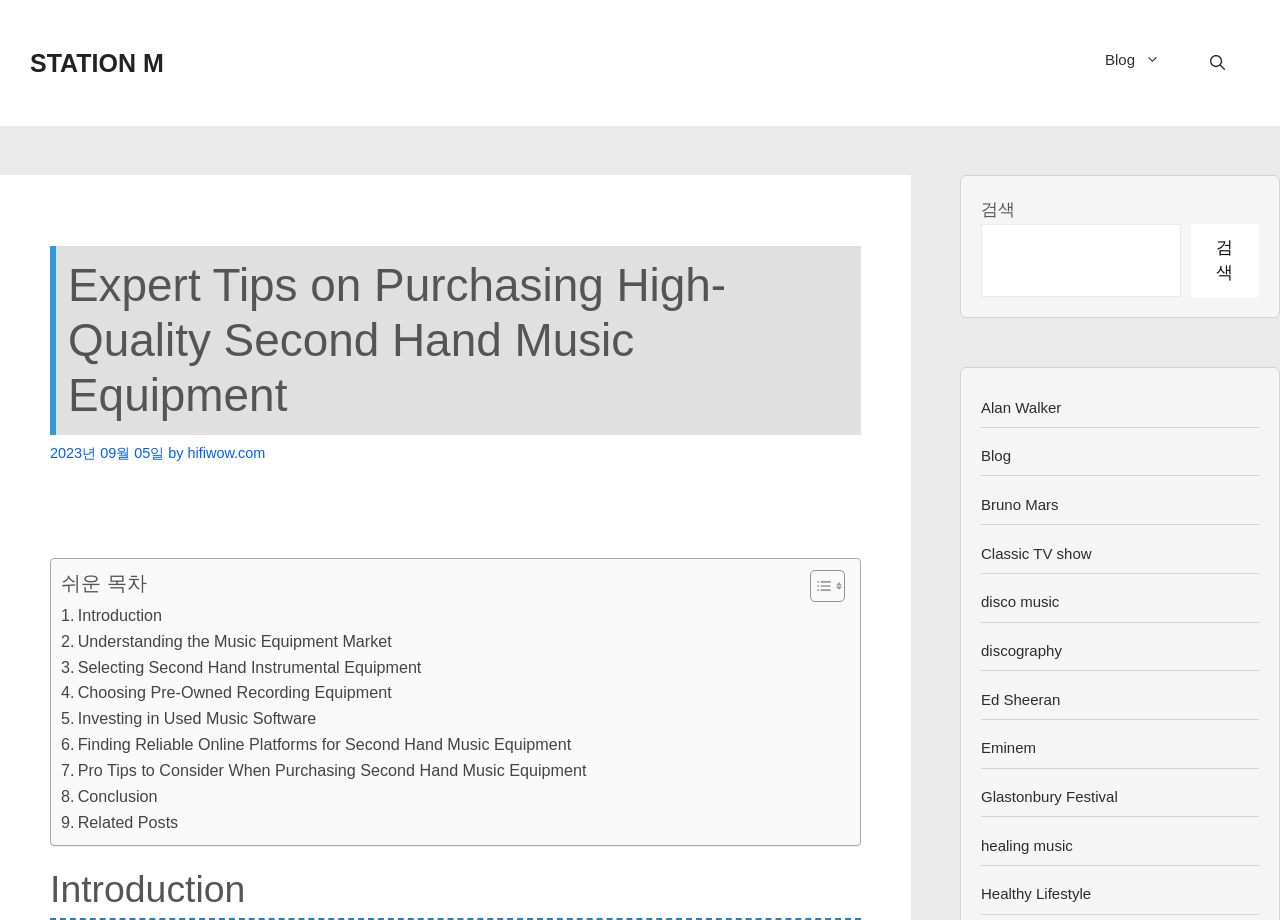What is the author of the article?
Give a single word or phrase as your answer by examining the image.

hifiwow.com